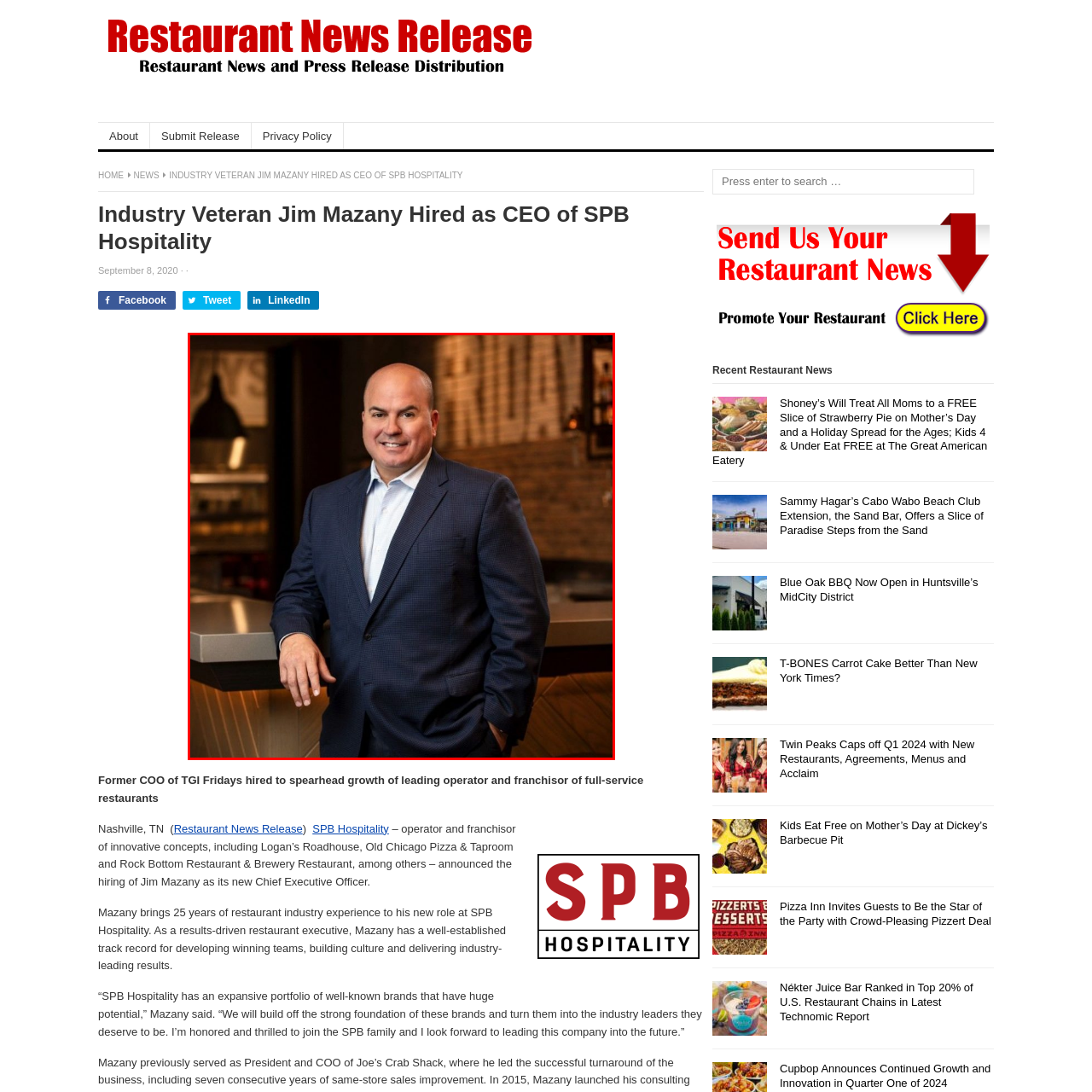Articulate a detailed description of the image inside the red frame.

The image features Jim Mazany, the newly appointed Chief Executive Officer of SPB Hospitality, known for his extensive experience in the restaurant industry. In a professional setting, he stands confidently by a modern bar counter, dressed in a sharp navy blazer over a crisp white shirt. His smile conveys a sense of approachability and leadership, reflecting his commitment to driving growth within the organization which operates notable restaurant brands like Logan’s Roadhouse and Rock Bottom. The background hints at a contemporary restaurant environment, enhancing the context of his role within SPB Hospitality, where he aims to capitalize on the potential of the company’s diverse portfolio.